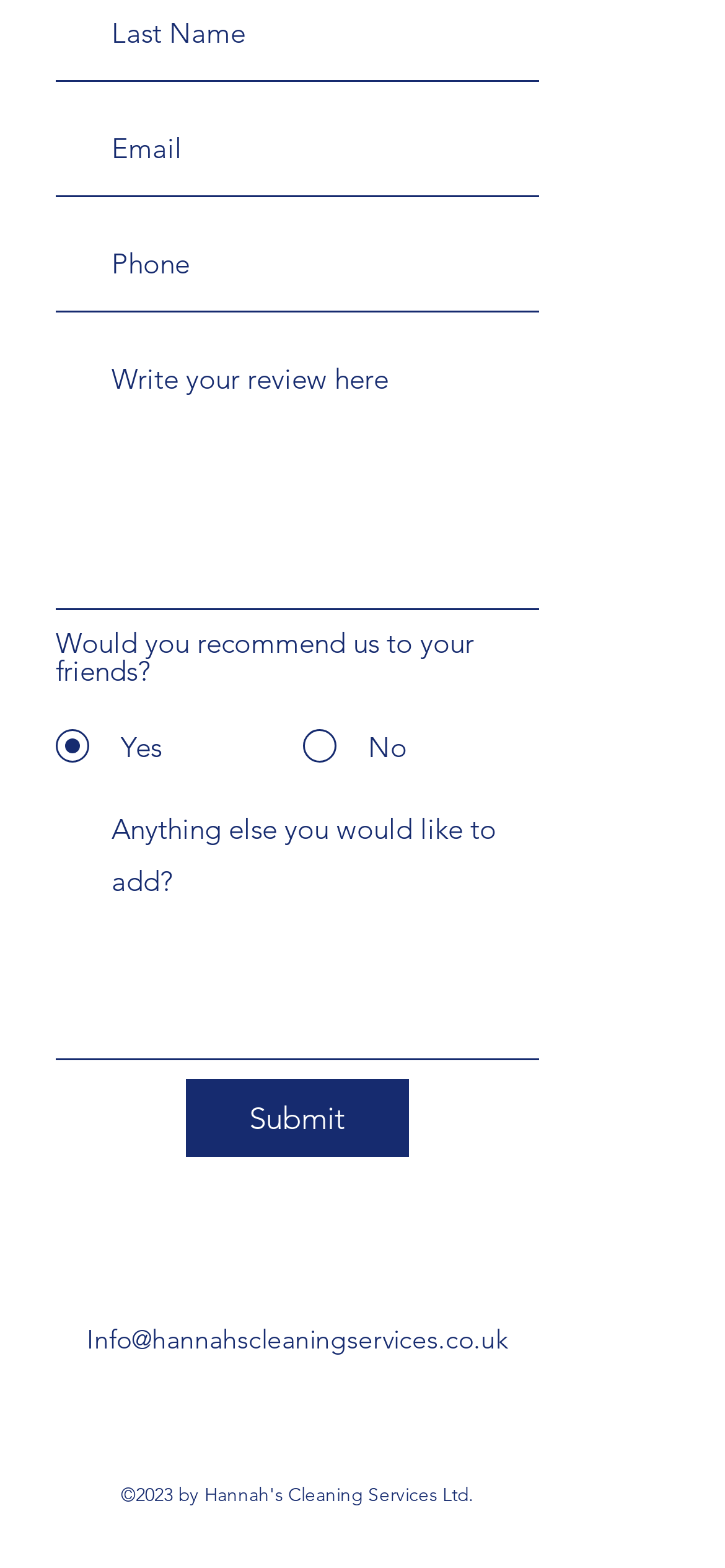What is the default answer to the recommendation question?
Give a detailed and exhaustive answer to the question.

I looked at the radio buttons under the 'Would you recommend us to your friends?' group and found that the 'Yes' radio button is checked, indicating that it is the default answer.